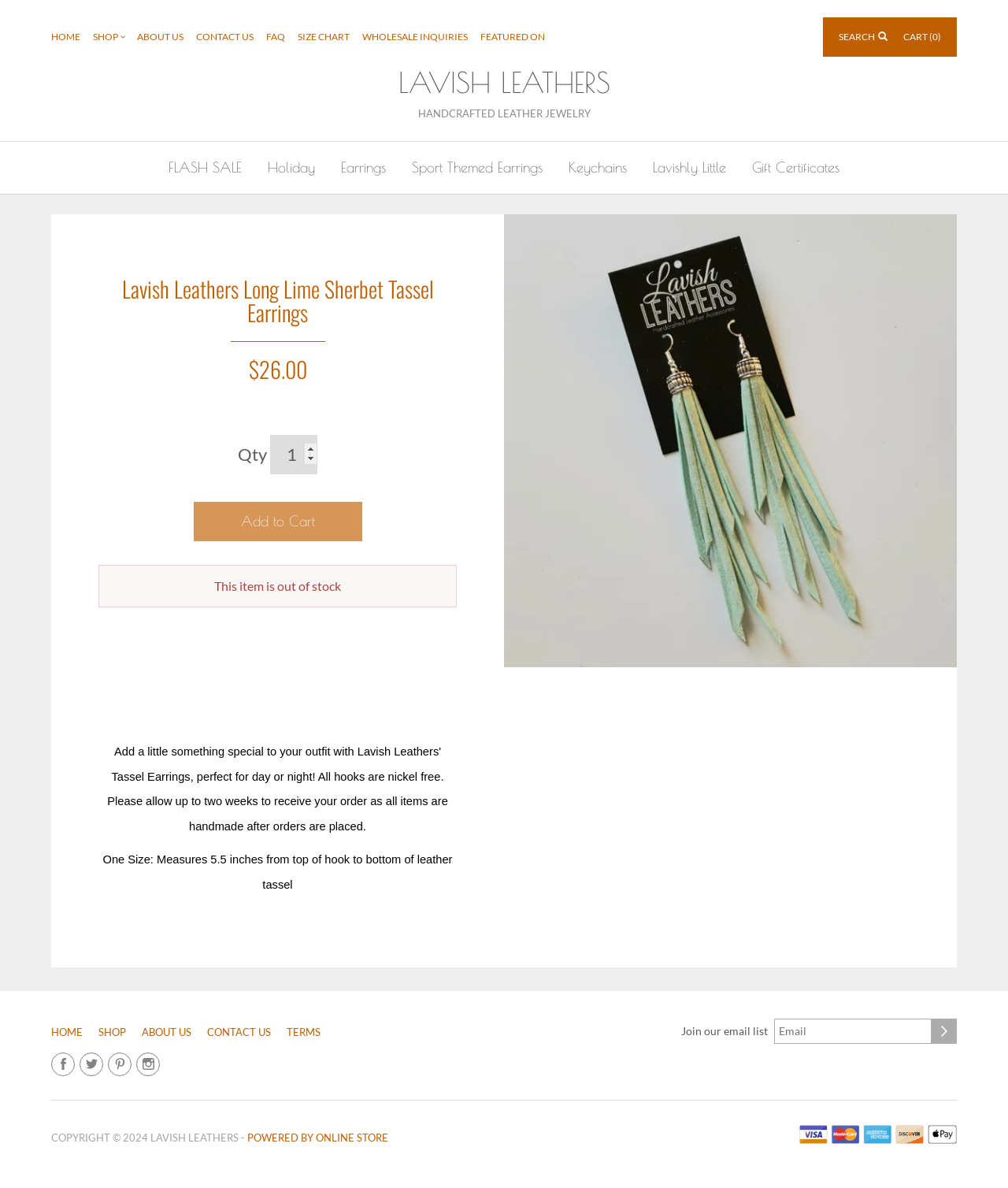Locate the UI element described as follows: "Powered by Online Store". Return the bounding box coordinates as four float numbers between 0 and 1 in the order [left, top, right, bottom].

[0.245, 0.952, 0.385, 0.963]